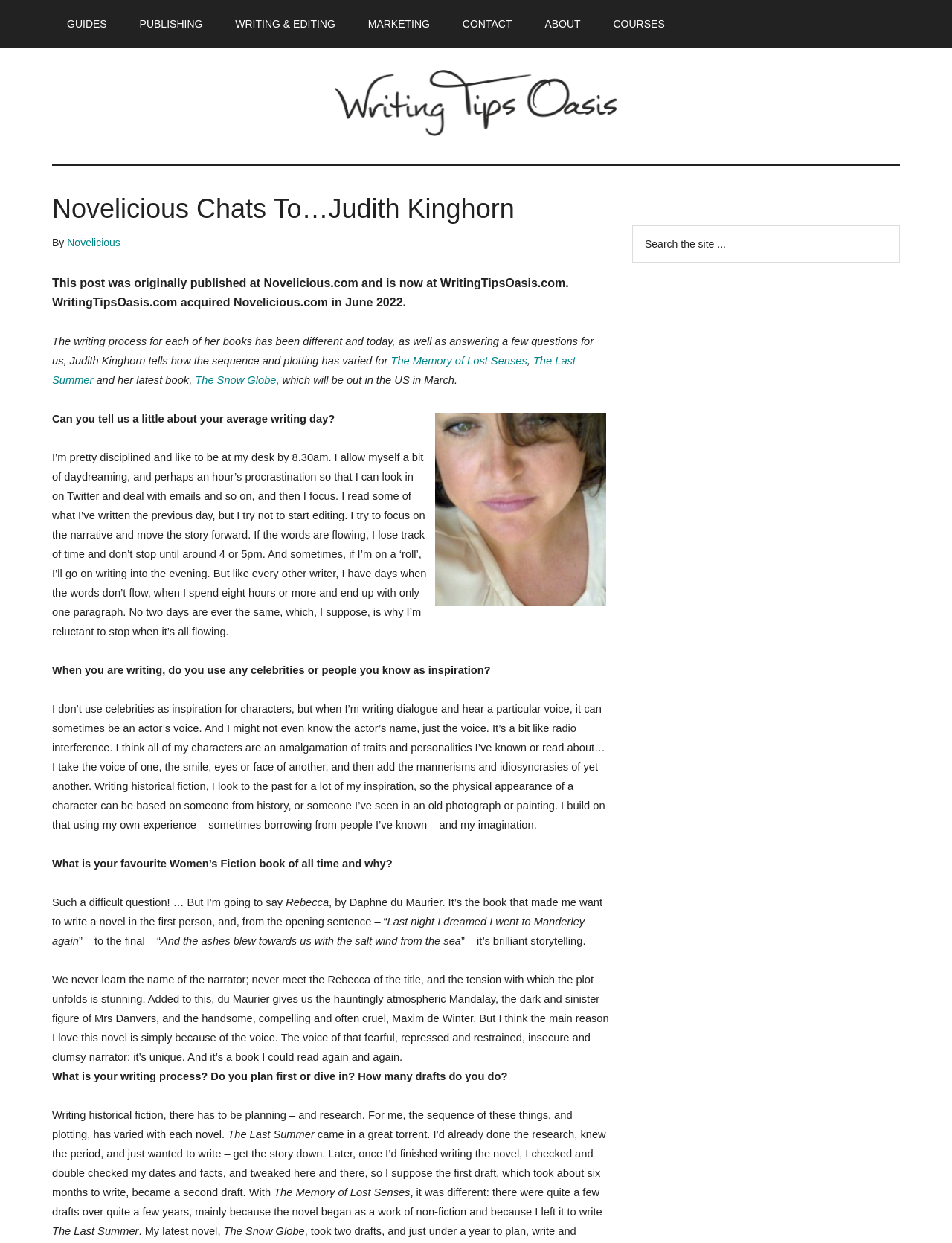Specify the bounding box coordinates (top-left x, top-left y, bottom-right x, bottom-right y) of the UI element in the screenshot that matches this description: The Snow Globe

[0.205, 0.301, 0.29, 0.311]